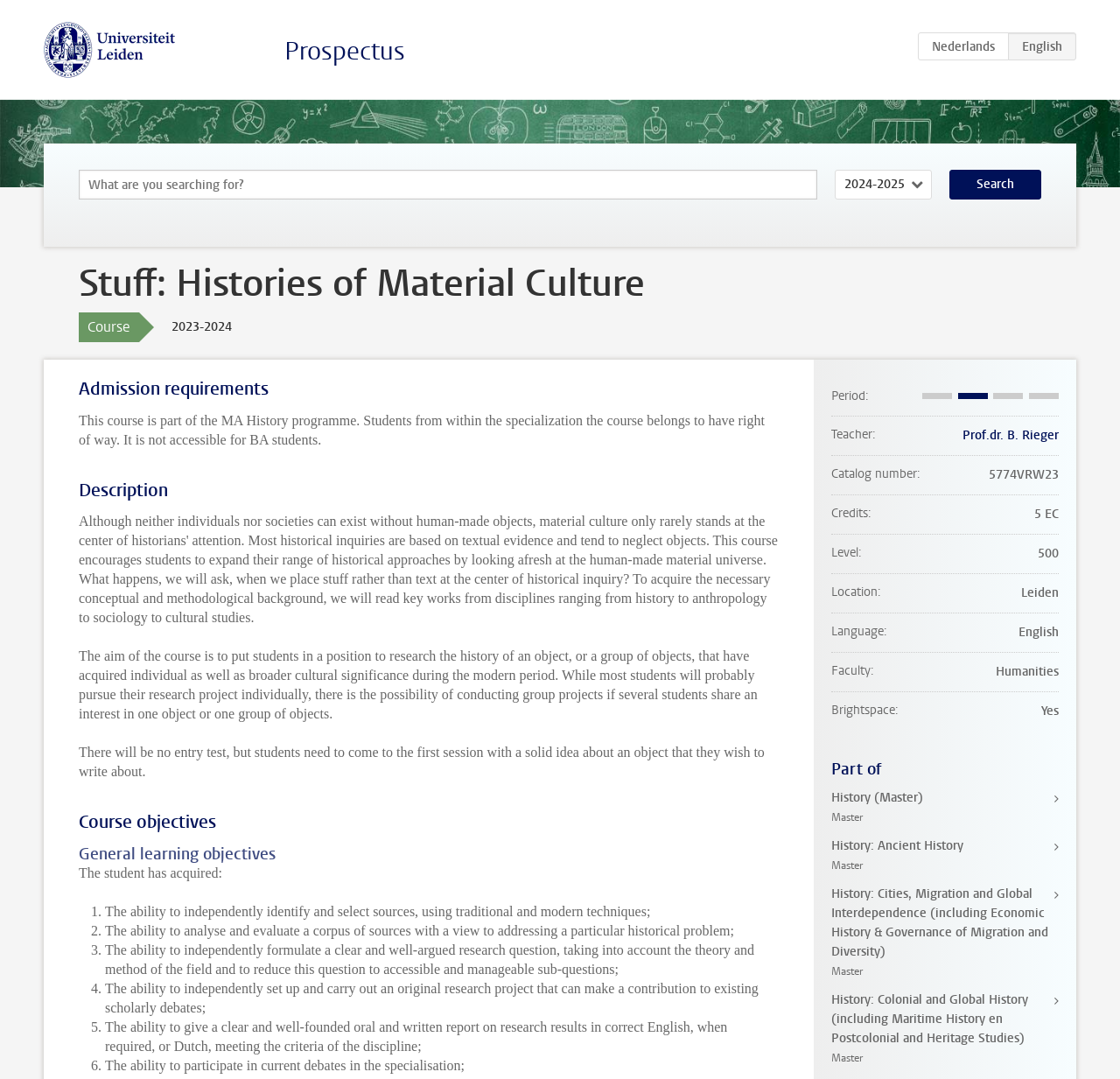Determine the bounding box coordinates (top-left x, top-left y, bottom-right x, bottom-right y) of the UI element described in the following text: alt="Universiteit Leiden"

[0.039, 0.038, 0.157, 0.052]